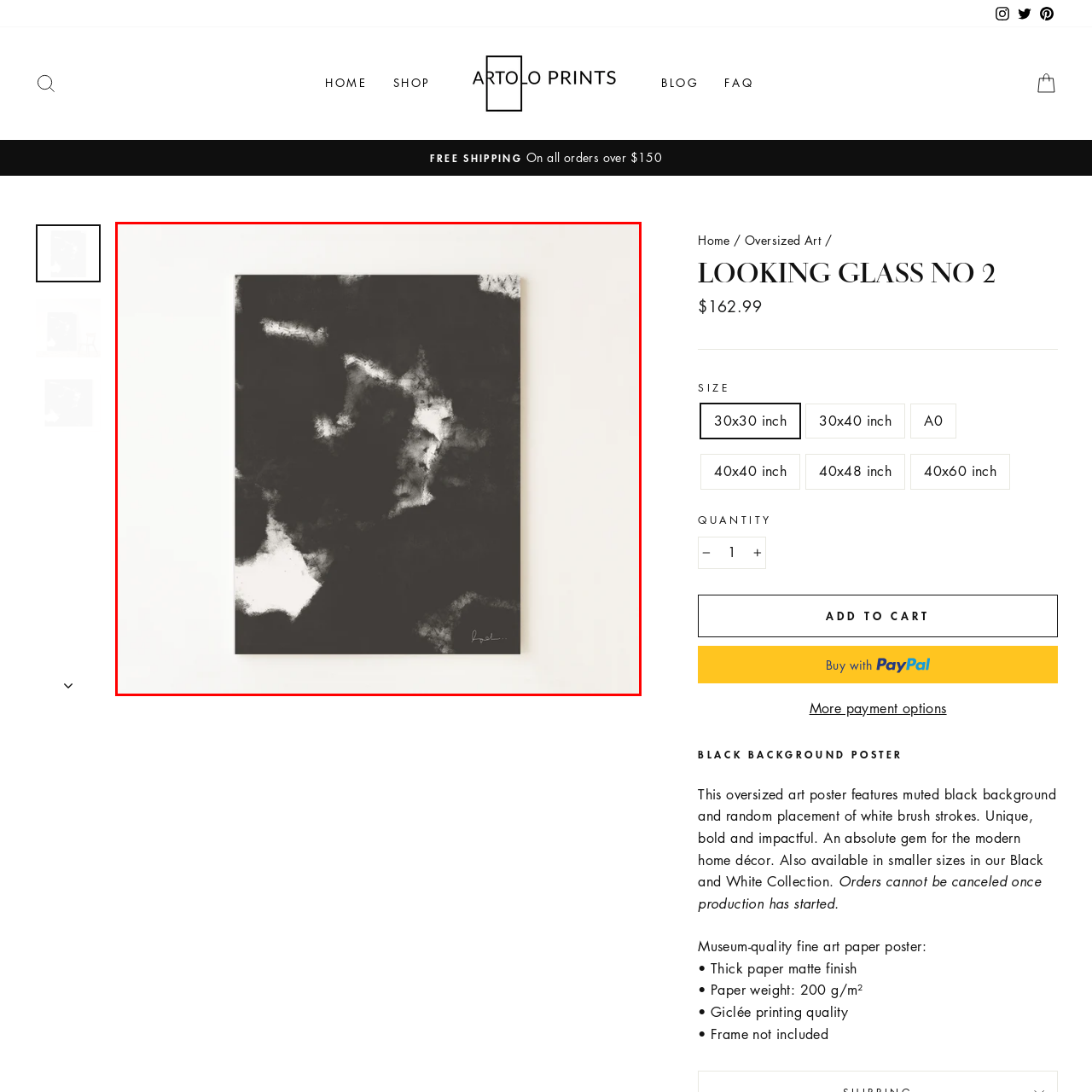Observe the content inside the red rectangle, What type of paper is the artwork printed on? 
Give your answer in just one word or phrase.

Museum-quality fine art paper